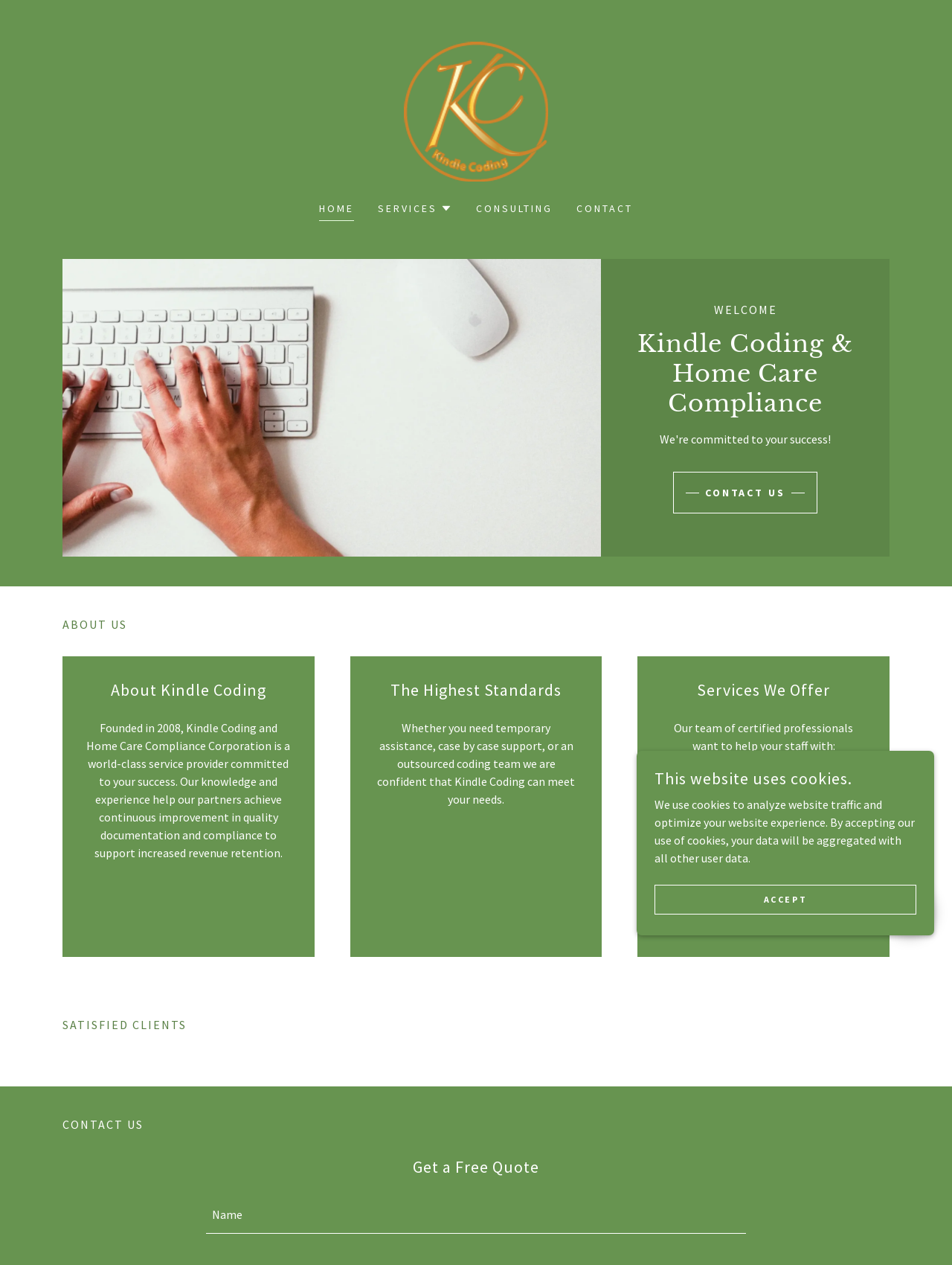Please provide the bounding box coordinates for the element that needs to be clicked to perform the following instruction: "Click the CONSULTING link". The coordinates should be given as four float numbers between 0 and 1, i.e., [left, top, right, bottom].

[0.495, 0.154, 0.585, 0.175]